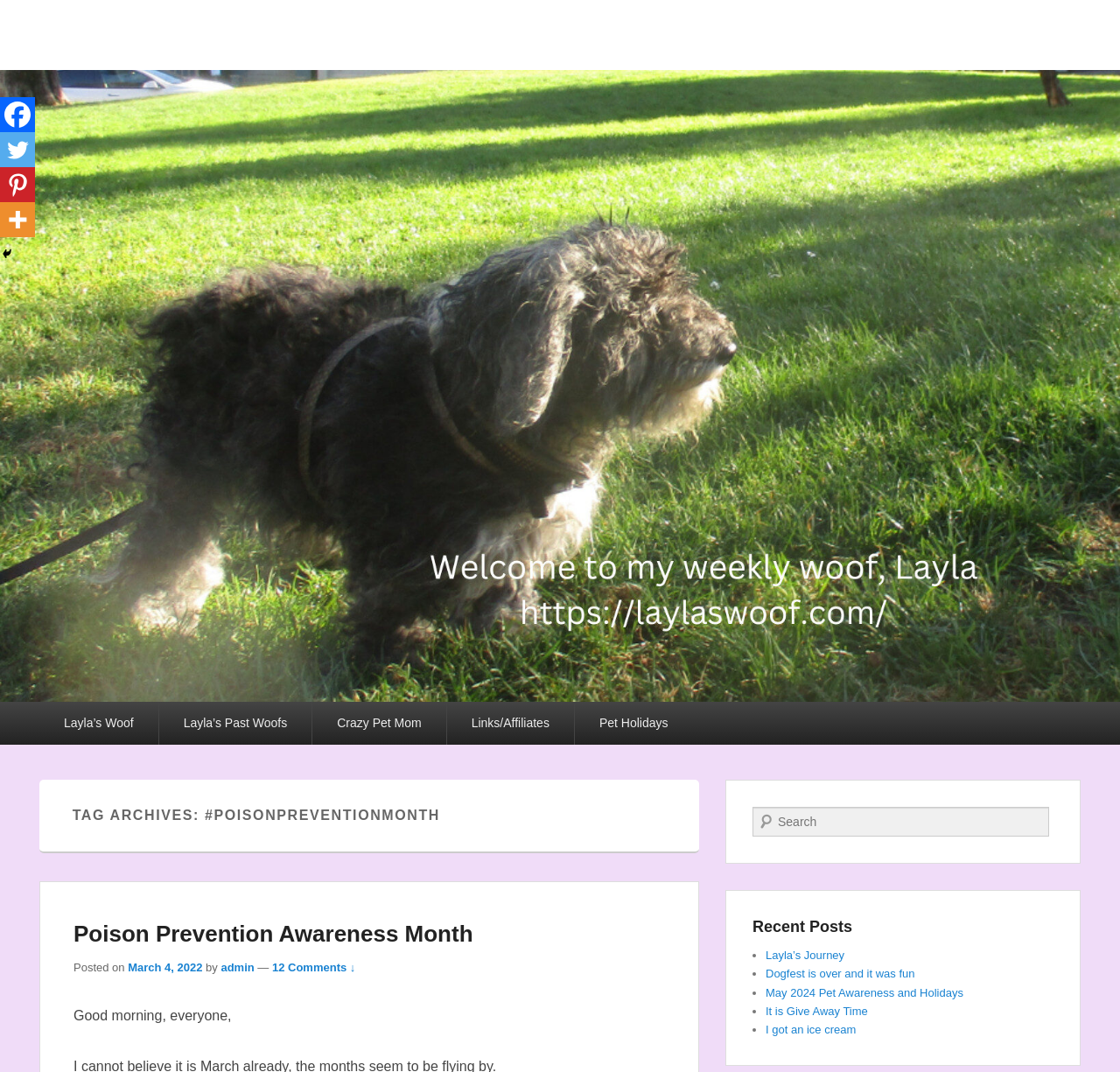Please locate the bounding box coordinates of the region I need to click to follow this instruction: "Read the 'Poison Prevention Awareness Month' article".

[0.066, 0.859, 0.422, 0.883]